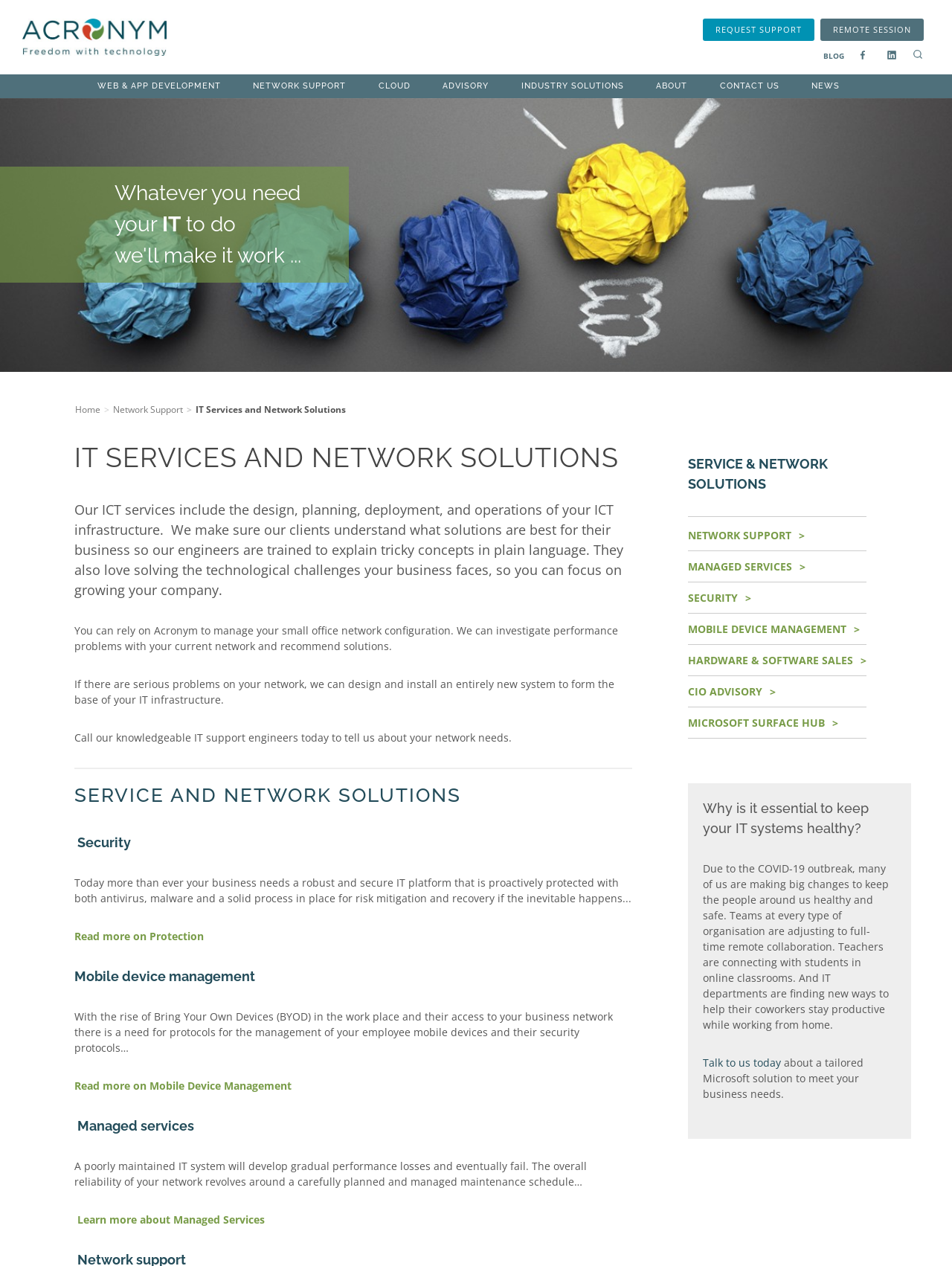Can you find the bounding box coordinates for the element that needs to be clicked to execute this instruction: "Click REQUEST SUPPORT"? The coordinates should be given as four float numbers between 0 and 1, i.e., [left, top, right, bottom].

[0.738, 0.015, 0.855, 0.032]